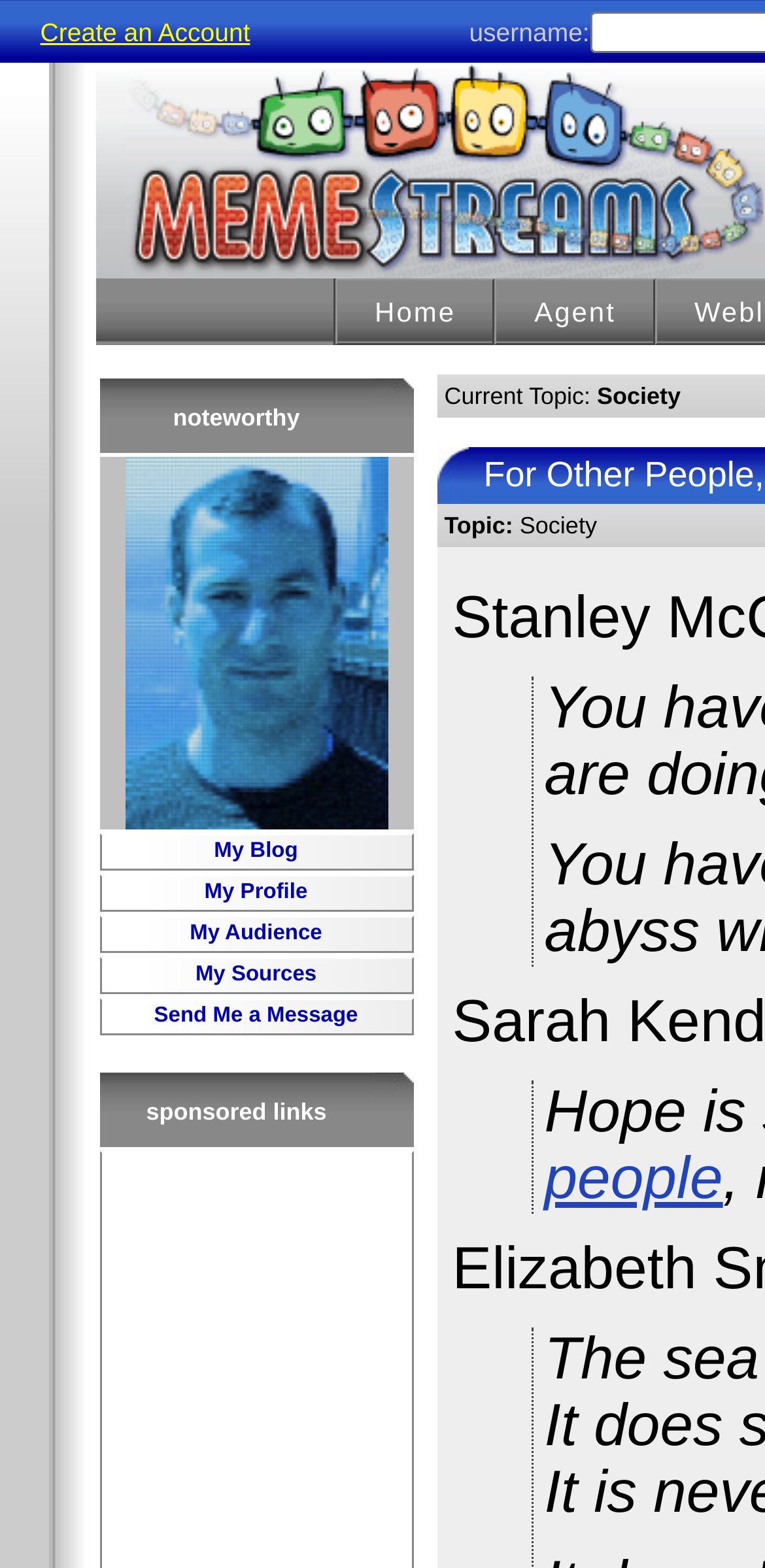What is the first item in the table?
Give a detailed and exhaustive answer to the question.

I looked at the table and found that the first item is a link with the text 'Picture of noteworthy', which also has an image associated with it.